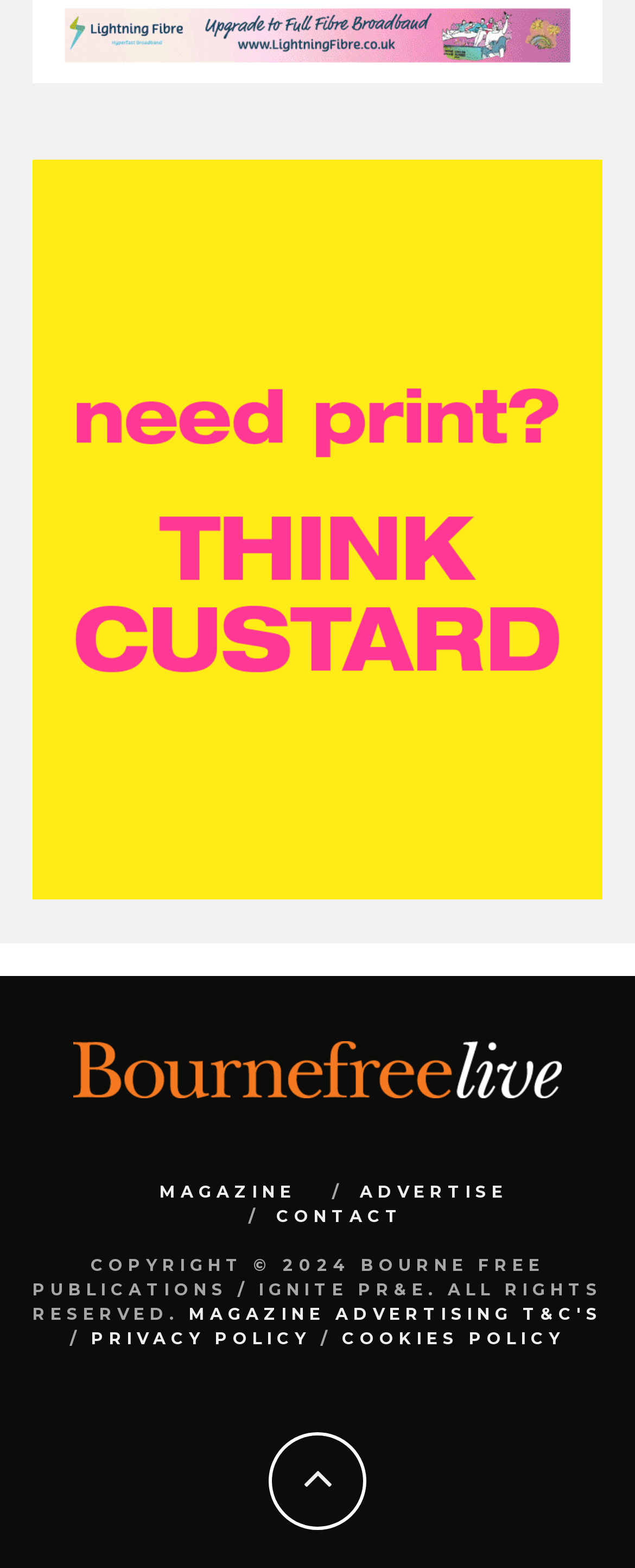Please locate the bounding box coordinates of the region I need to click to follow this instruction: "Contact Bourne Free Publications".

[0.435, 0.769, 0.635, 0.782]